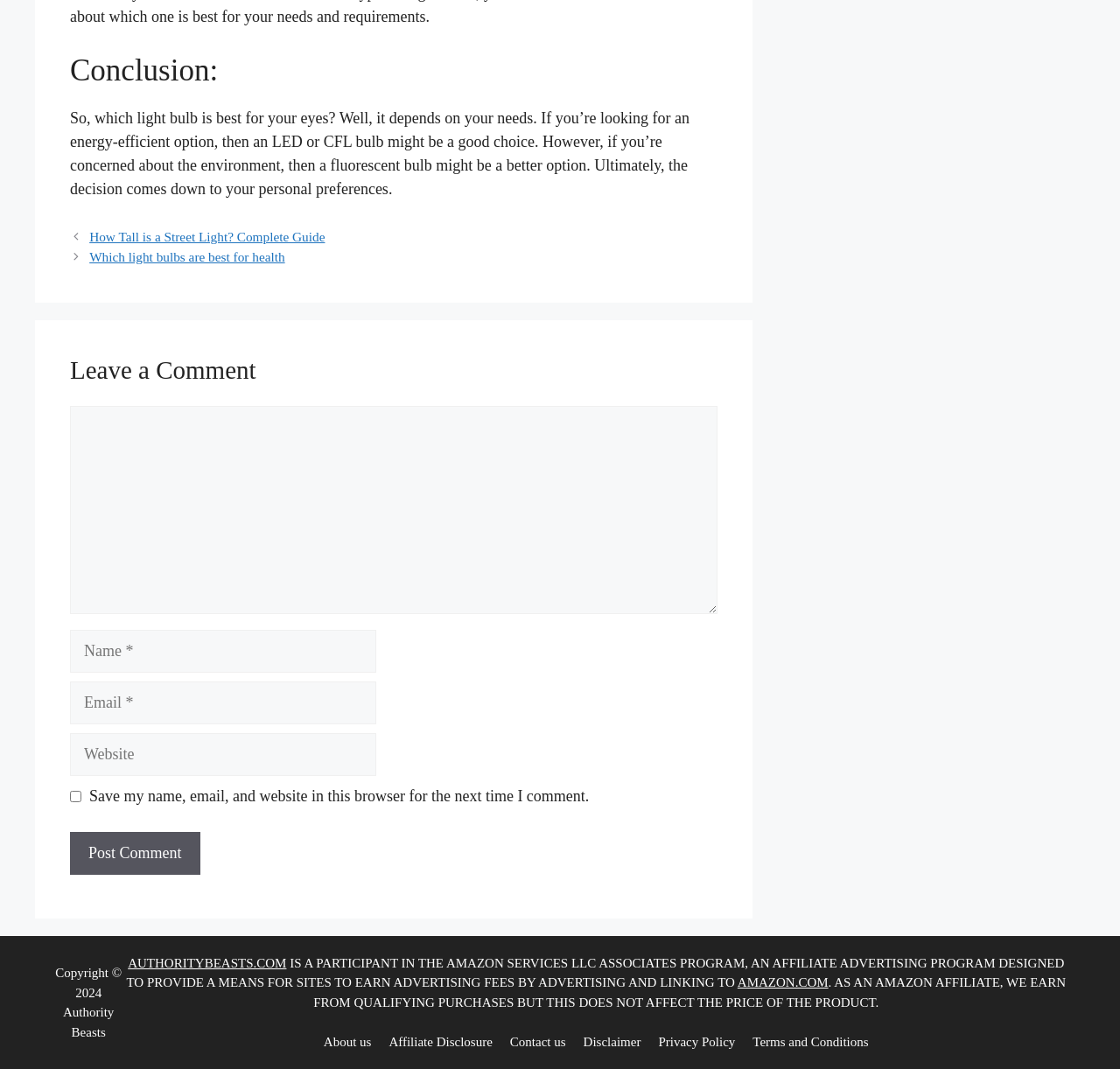Refer to the image and offer a detailed explanation in response to the question: What is the purpose of the checkbox in the comment form?

The checkbox in the comment form is labeled 'Save my name, email, and website in this browser for the next time I comment.', indicating that its purpose is to allow users to save their data for future comments.